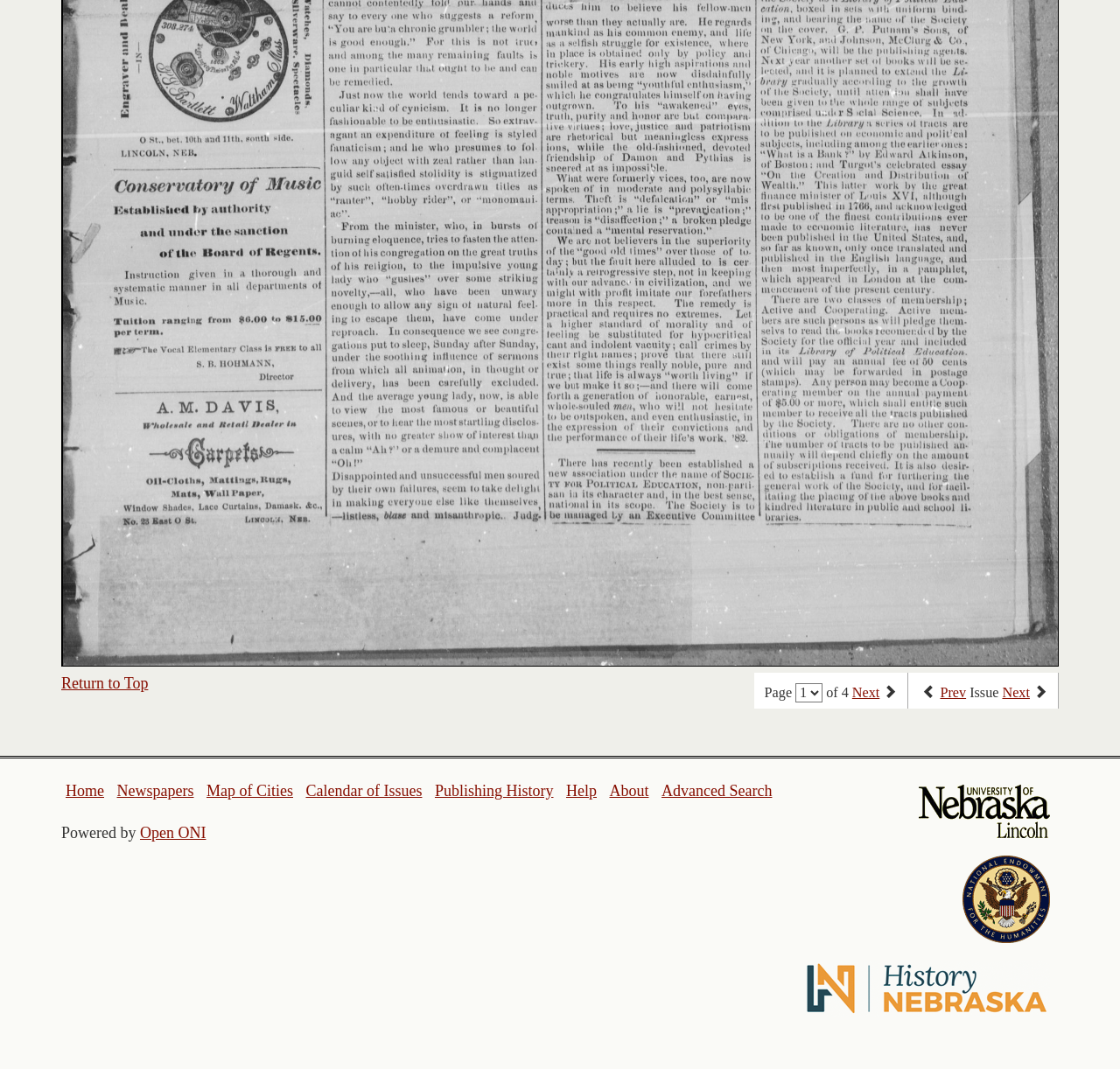Find the bounding box coordinates for the area that must be clicked to perform this action: "go to the next page".

[0.761, 0.641, 0.785, 0.656]